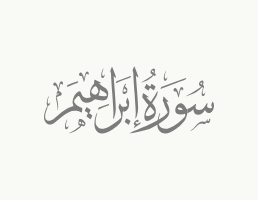How many verses does Surah Ibrahim consist of?
Can you offer a detailed and complete answer to this question?

According to the caption, Surah Ibrahim consists of 52 verses, which is mentioned as part of its historical and spiritual significance.